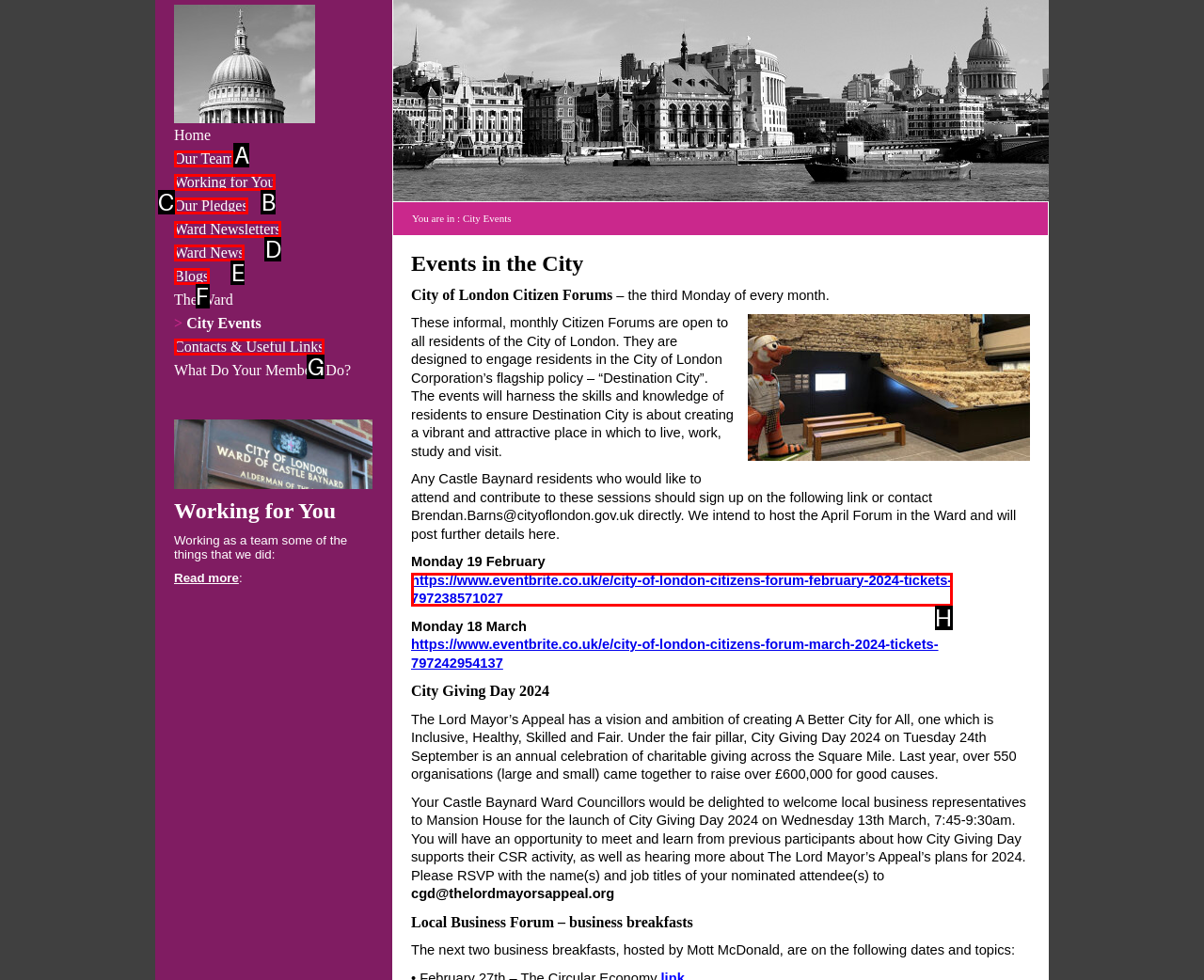Which option is described as follows: Working for You
Answer with the letter of the matching option directly.

B